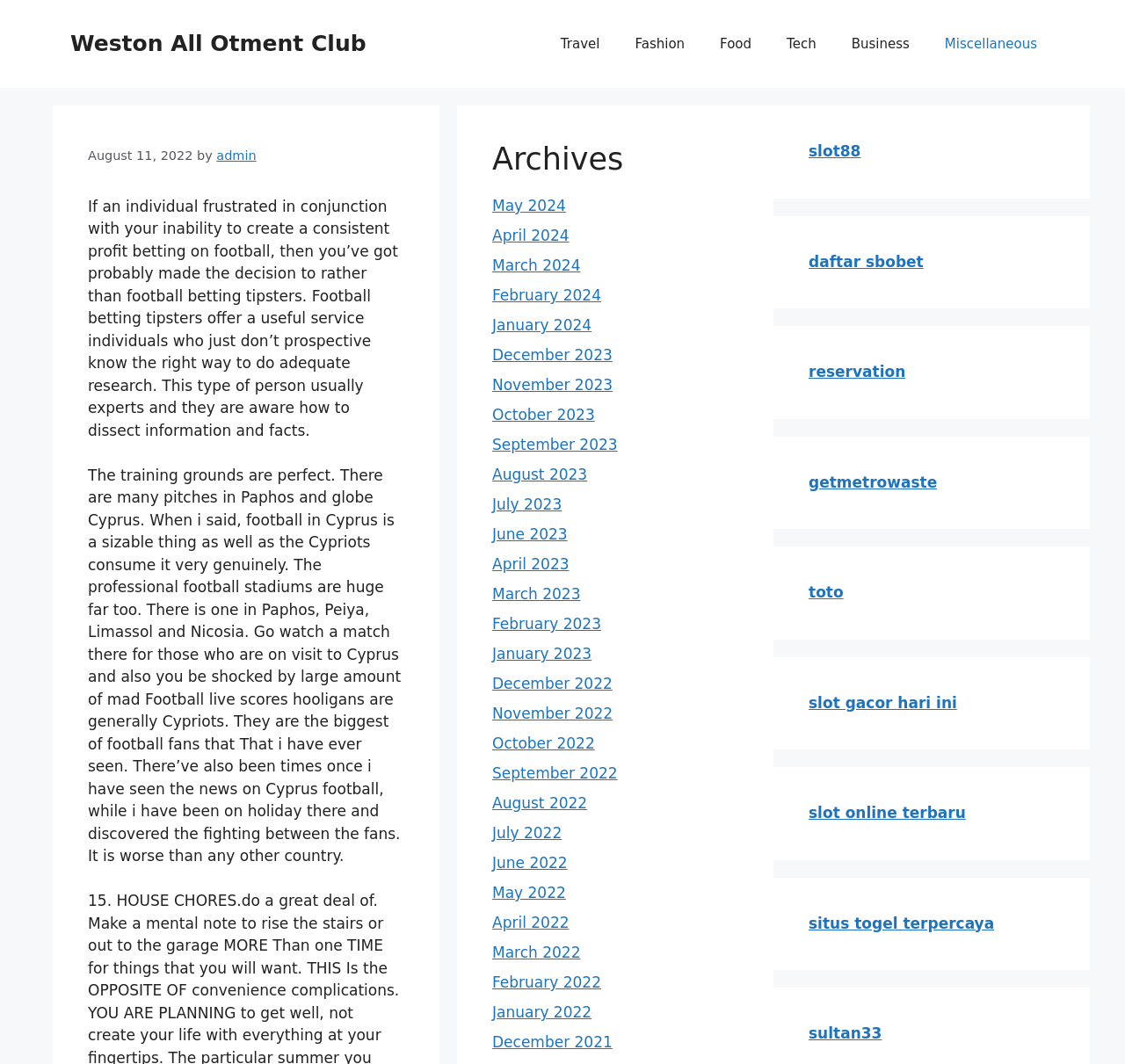Where are the perfect training grounds for football?
Please provide a single word or phrase as your answer based on the screenshot.

Paphos and Cyprus